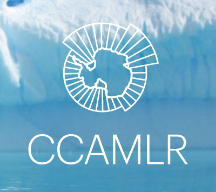Provide a comprehensive description of the image.

The image features the logo of the Commission for the Conservation of Antarctic Marine Living Resources (CCAMLR). This emblem prominently displays a stylized outline of Antarctica at its core, surrounded by an intricate series of radiating lines that symbolize the organization's commitment to the sustainable management of the Southern Ocean's marine ecosystems. The logo is set against a serene backdrop of icy blue, reflecting the pristine environment of Antarctica, which is central to CCAMLR's mission.